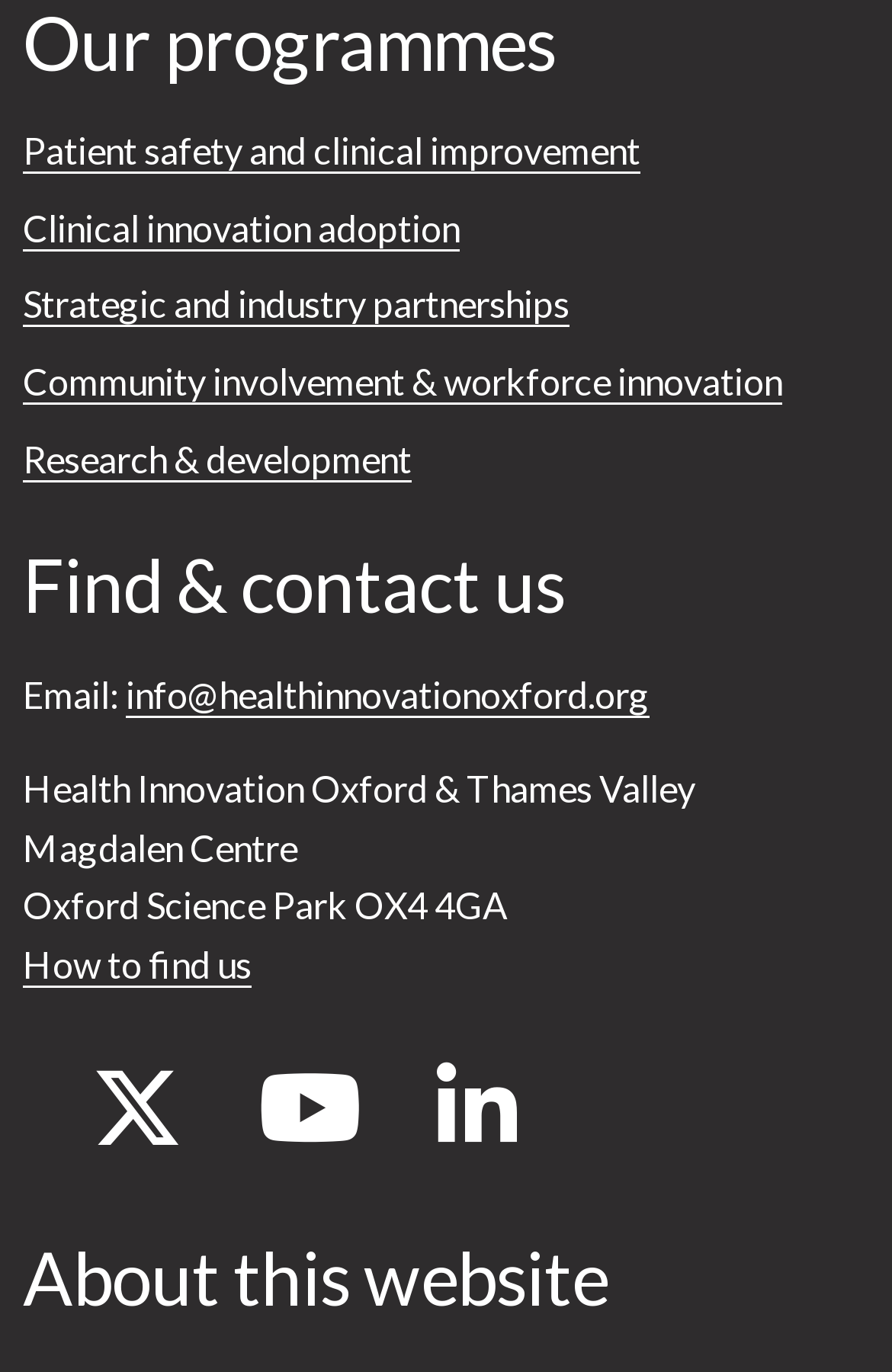Locate the UI element that matches the description info@healthinnovationoxford.org in the webpage screenshot. Return the bounding box coordinates in the format (top-left x, top-left y, bottom-right x, bottom-right y), with values ranging from 0 to 1.

[0.141, 0.489, 0.728, 0.521]